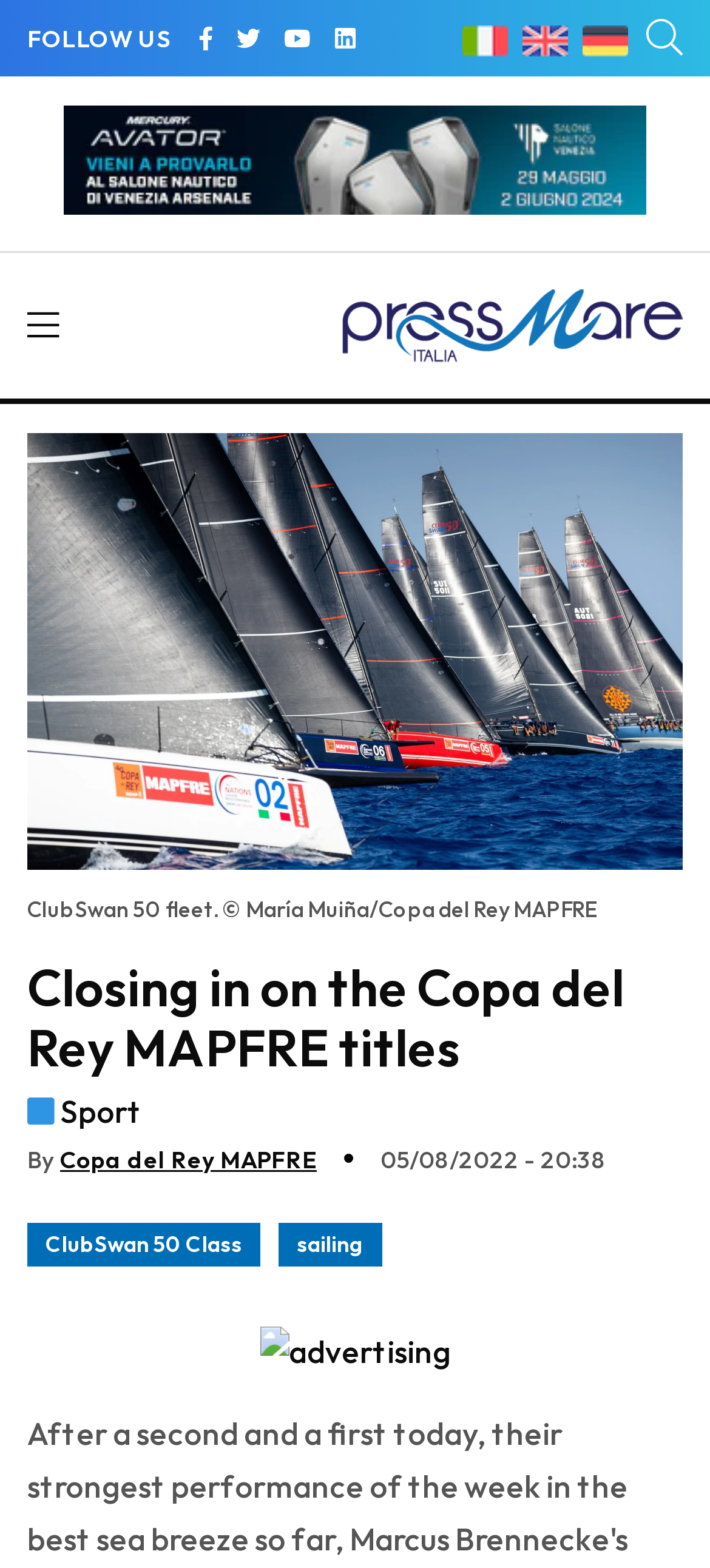Please determine the bounding box coordinates of the section I need to click to accomplish this instruction: "Check sailing news".

[0.392, 0.78, 0.538, 0.807]